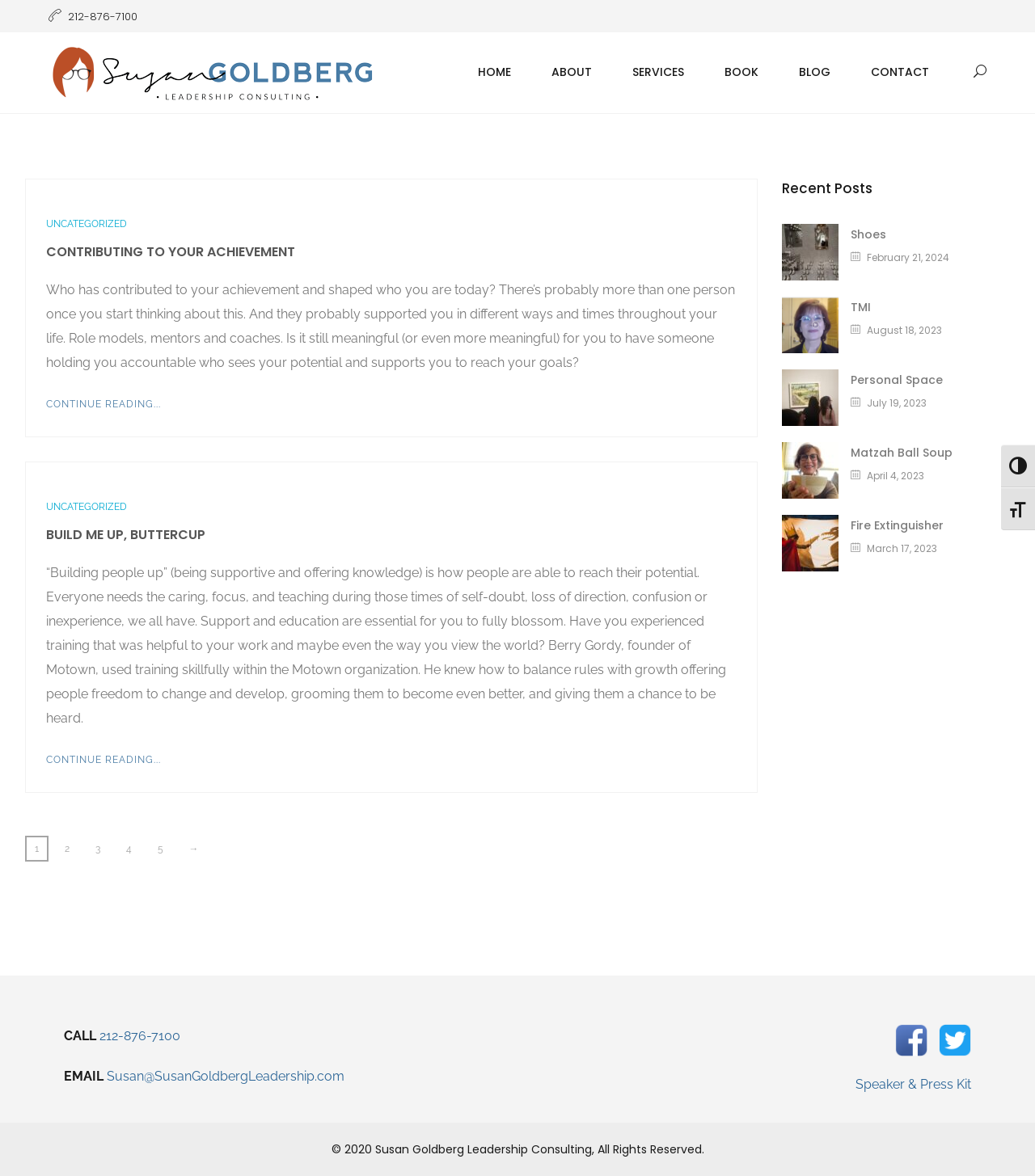Find the bounding box coordinates of the clickable region needed to perform the following instruction: "Toggle high contrast". The coordinates should be provided as four float numbers between 0 and 1, i.e., [left, top, right, bottom].

[0.967, 0.378, 1.0, 0.414]